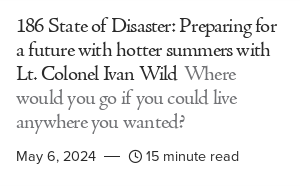Who is the author of the article?
Look at the image and provide a short answer using one word or a phrase.

Lt. Colonel Ivan Wild